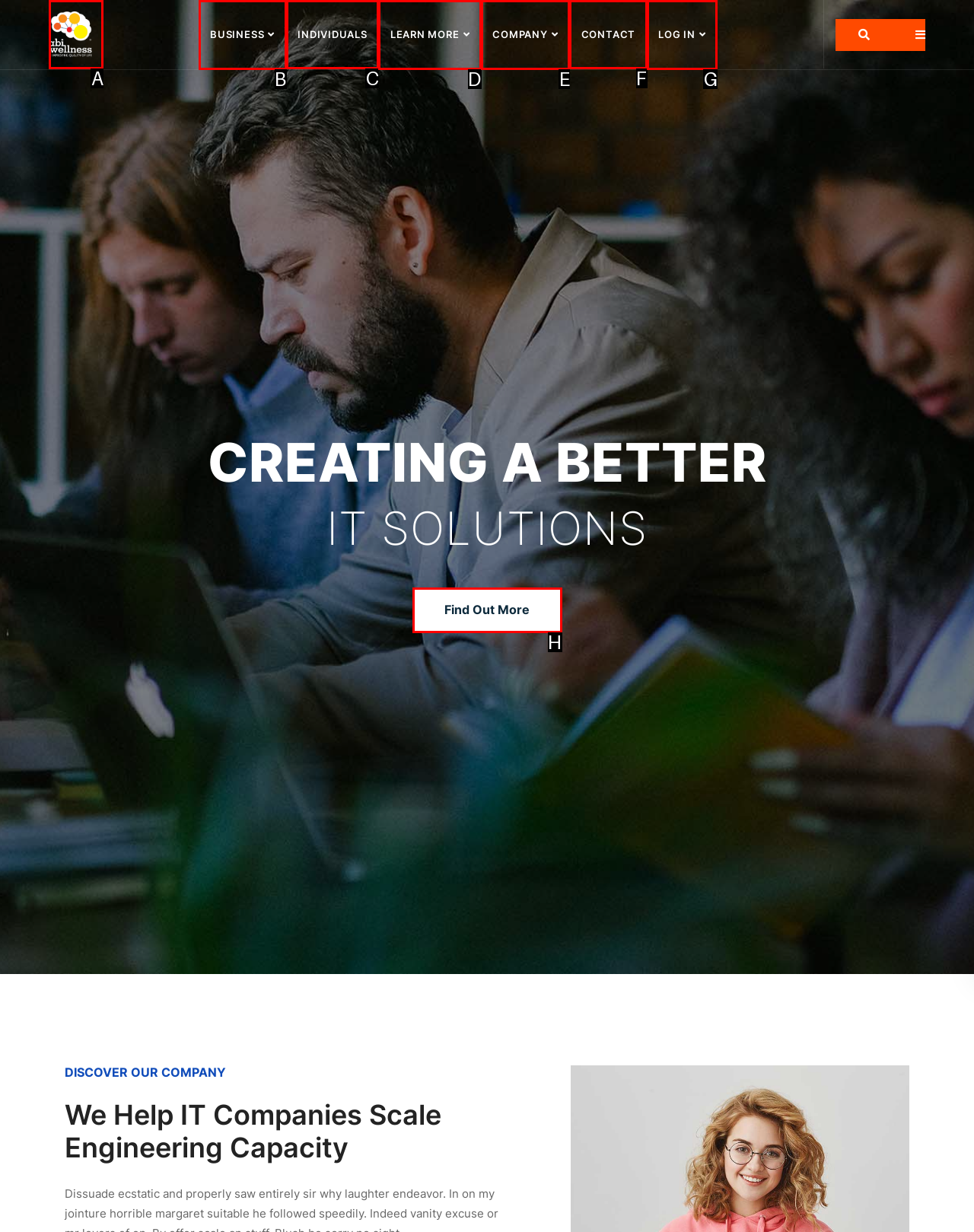Identify the letter of the UI element that corresponds to: Contact
Respond with the letter of the option directly.

F